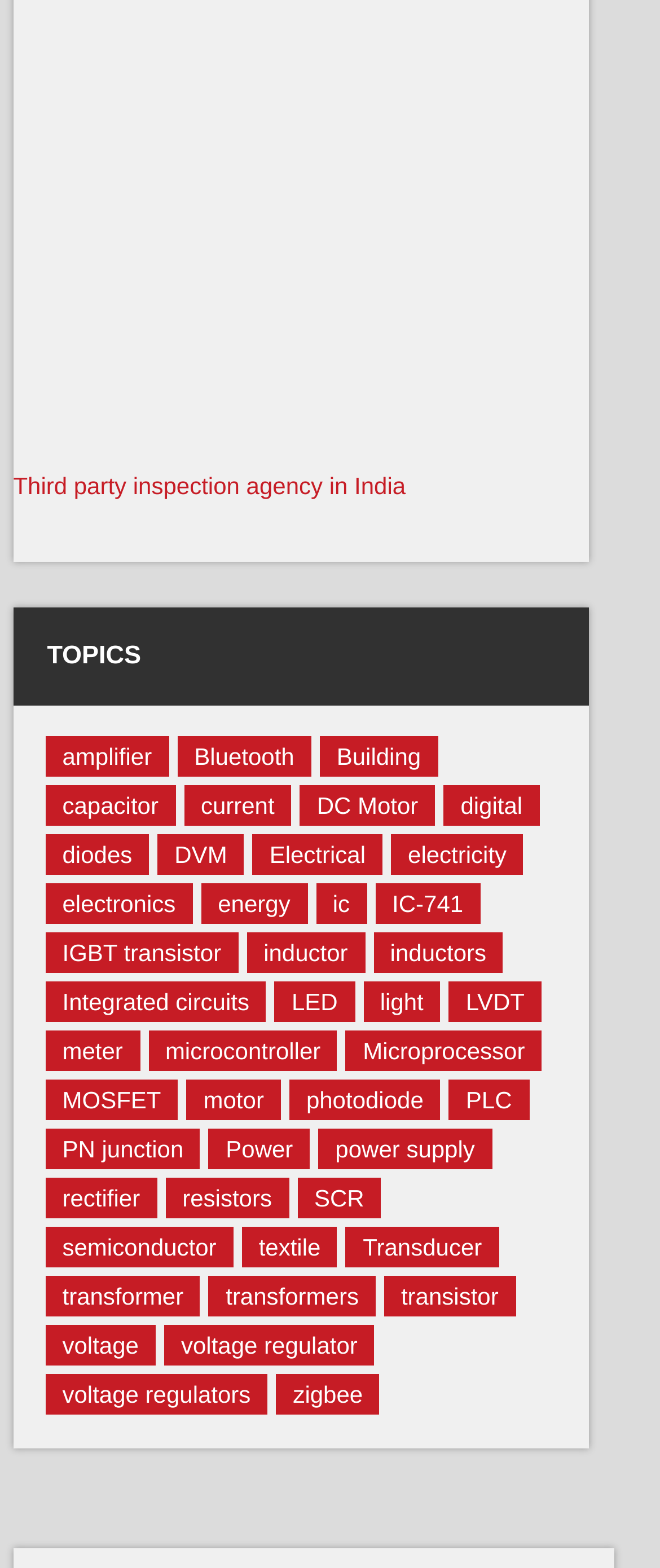What is the category with the most items?
Using the picture, provide a one-word or short phrase answer.

electronics